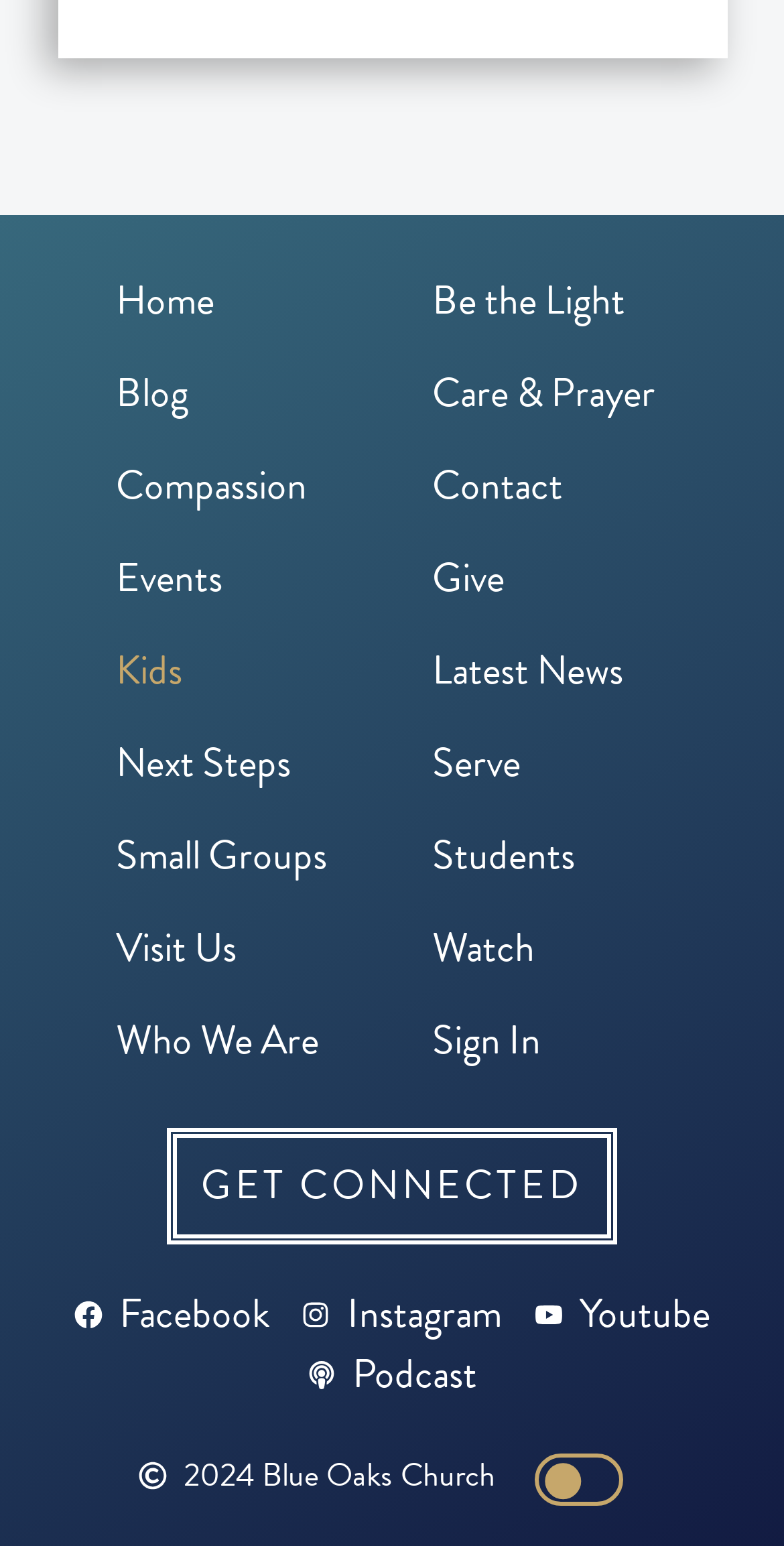Pinpoint the bounding box coordinates for the area that should be clicked to perform the following instruction: "watch videos".

[0.5, 0.584, 0.904, 0.644]